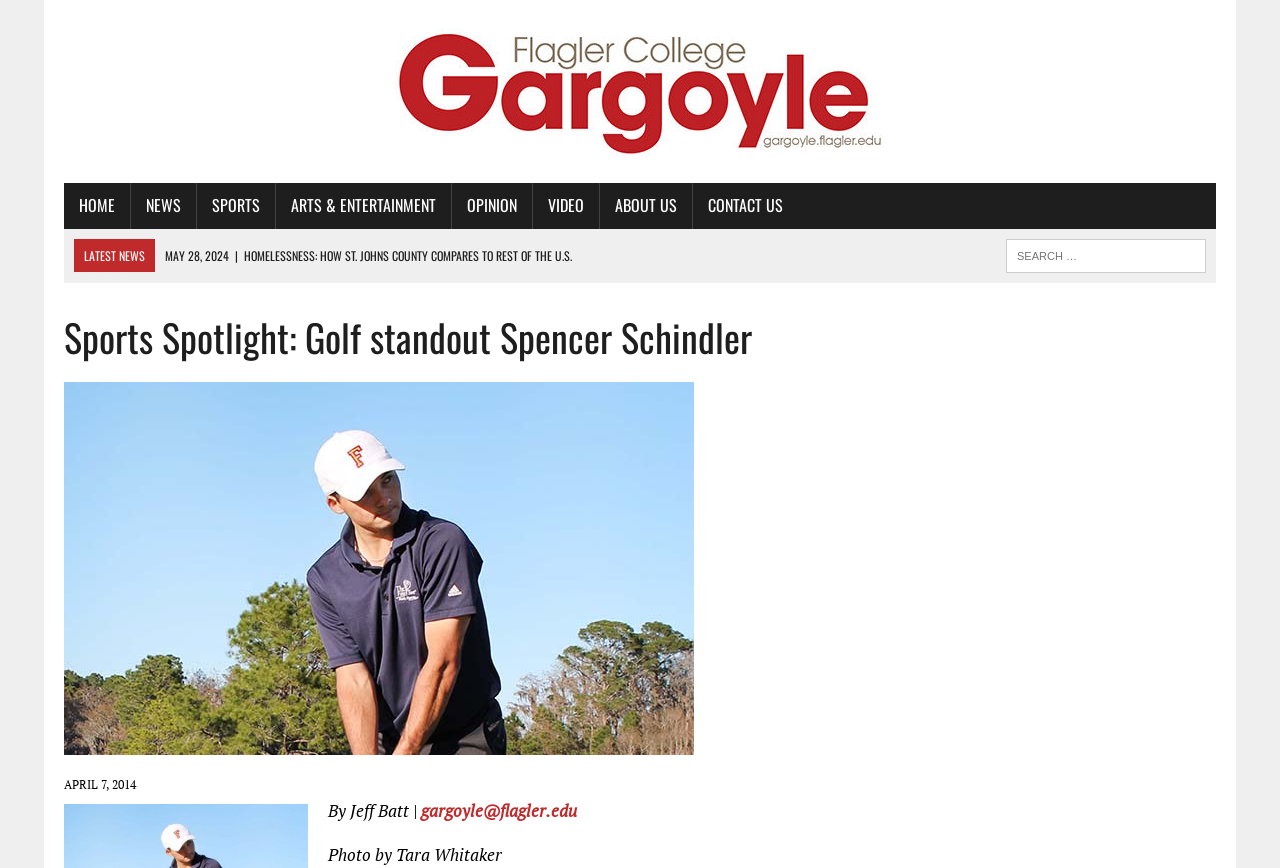Please provide a short answer using a single word or phrase for the question:
Who took the photo mentioned in the article 'Sports Spotlight: Golf standout Spencer Schindler'?

Tara Whitaker